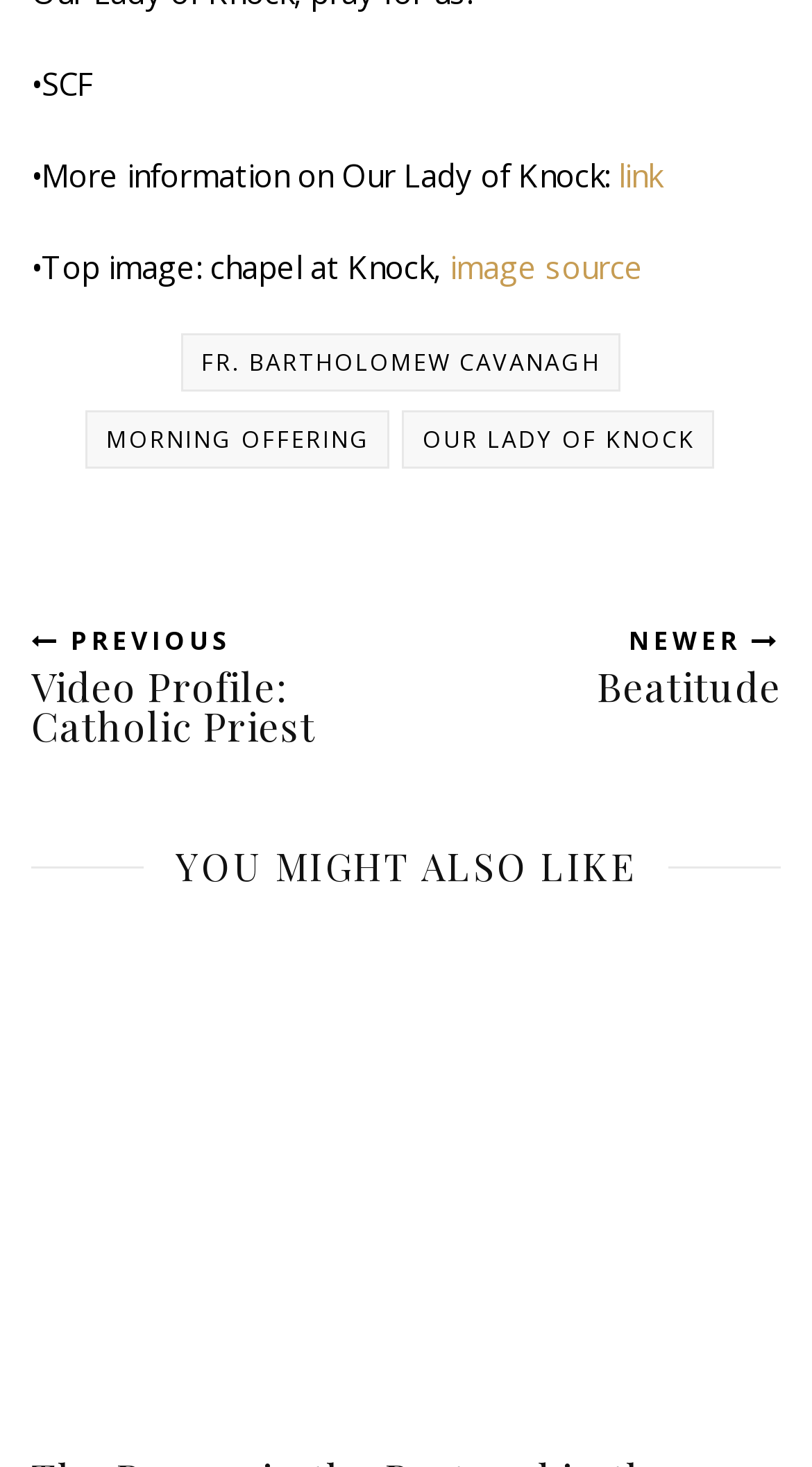Identify the bounding box coordinates of the element that should be clicked to fulfill this task: "Visit News & Programs". The coordinates should be provided as four float numbers between 0 and 1, i.e., [left, top, right, bottom].

None